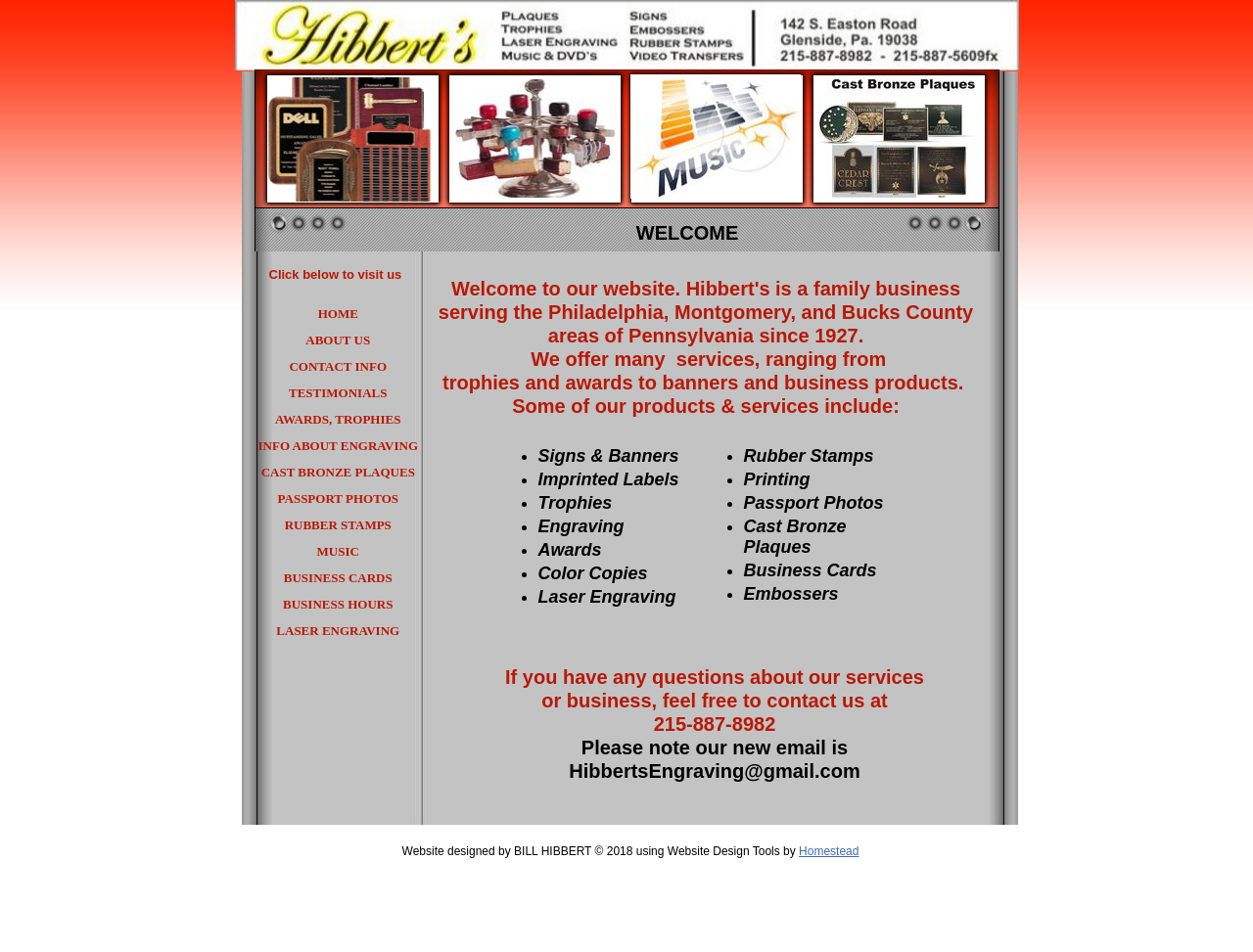Could you provide the bounding box coordinates for the portion of the screen to click to complete this instruction: "Explore LASER ENGRAVING"?

[0.206, 0.649, 0.334, 0.676]